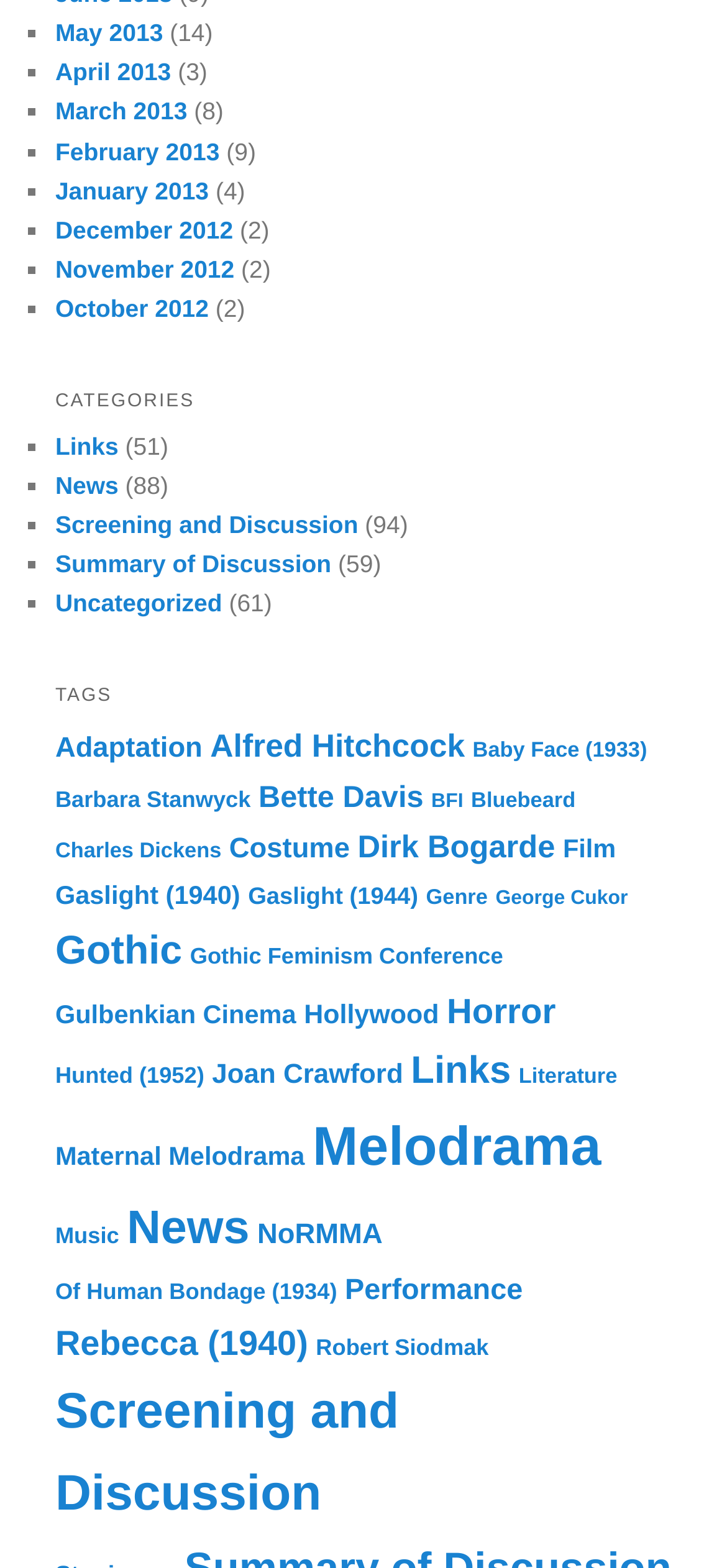Please locate the bounding box coordinates of the region I need to click to follow this instruction: "Browse tags".

[0.076, 0.429, 0.924, 0.459]